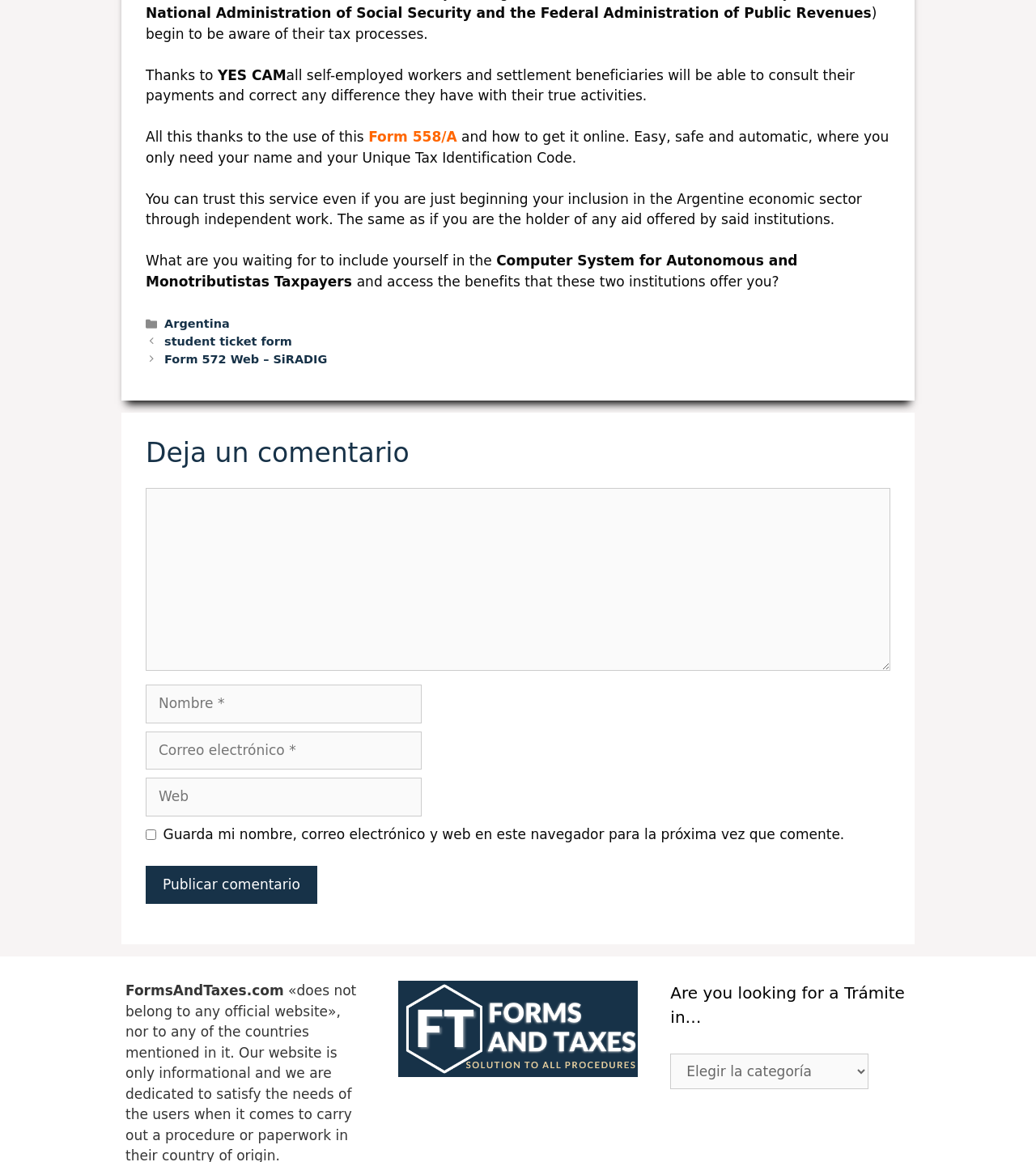Please determine the bounding box coordinates of the element to click in order to execute the following instruction: "Select an option from the 'Are you looking for a Trámite in…' combobox". The coordinates should be four float numbers between 0 and 1, specified as [left, top, right, bottom].

[0.647, 0.907, 0.839, 0.938]